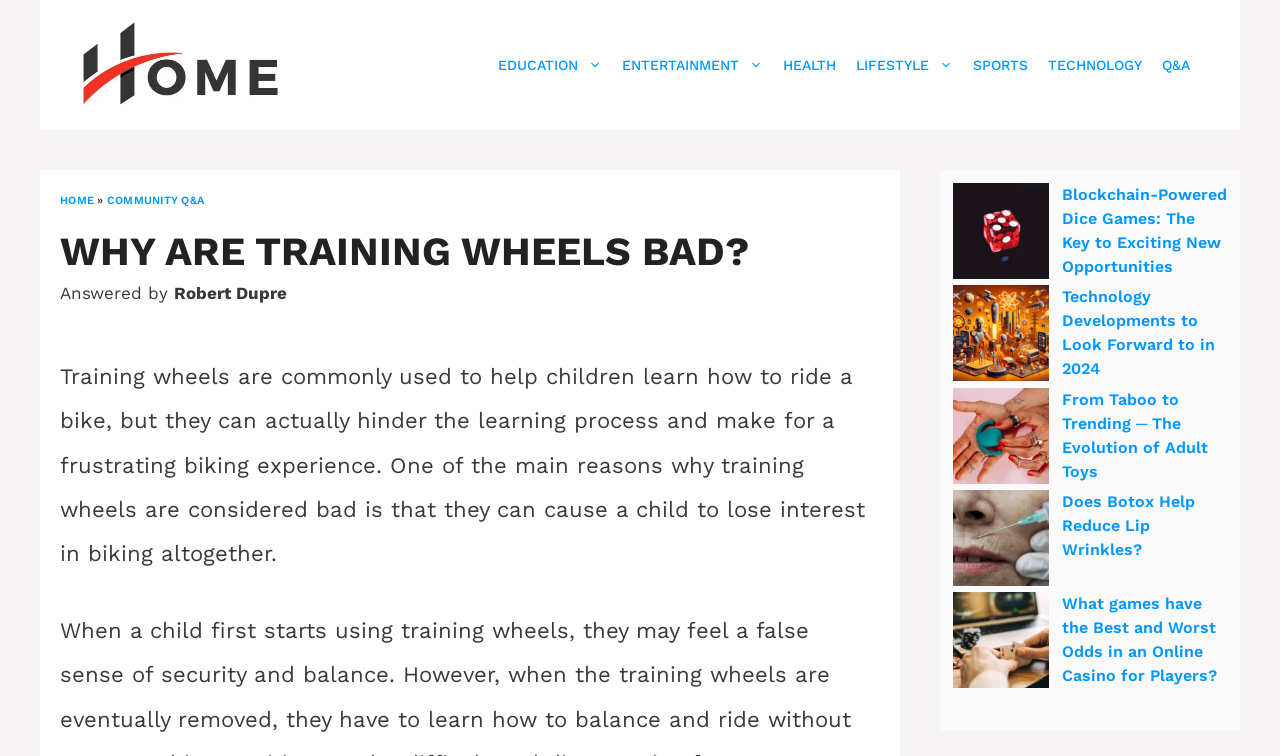Specify the bounding box coordinates of the area to click in order to execute this command: 'Search for the perfect image!'. The coordinates should consist of four float numbers ranging from 0 to 1, and should be formatted as [left, top, right, bottom].

None